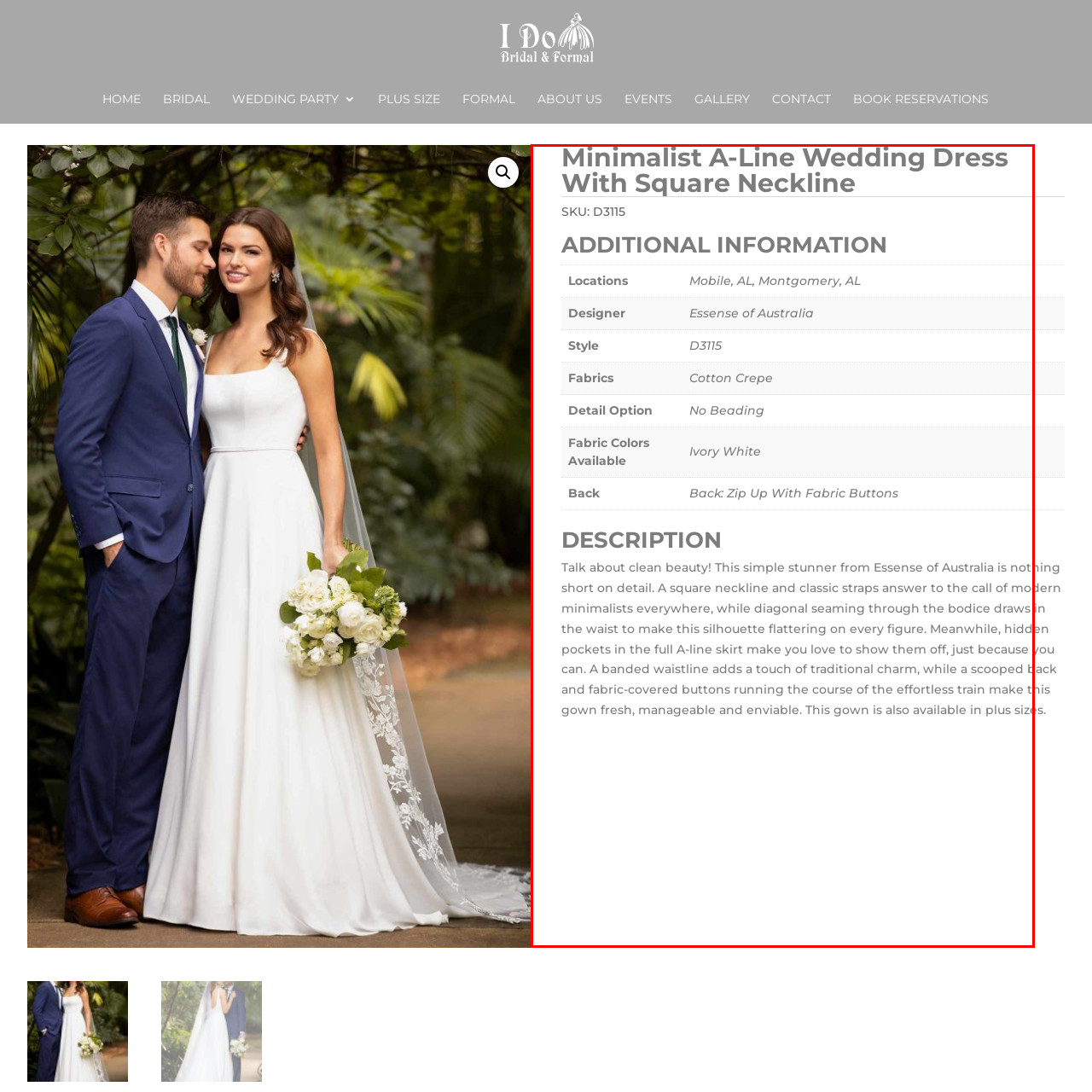What is the color of the wedding dress?
Examine the portion of the image surrounded by the red bounding box and deliver a detailed answer to the question.

The color of the wedding dress is mentioned in the caption as Ivory White, which is a classic and timeless shade often chosen by brides for its elegance and sophistication.